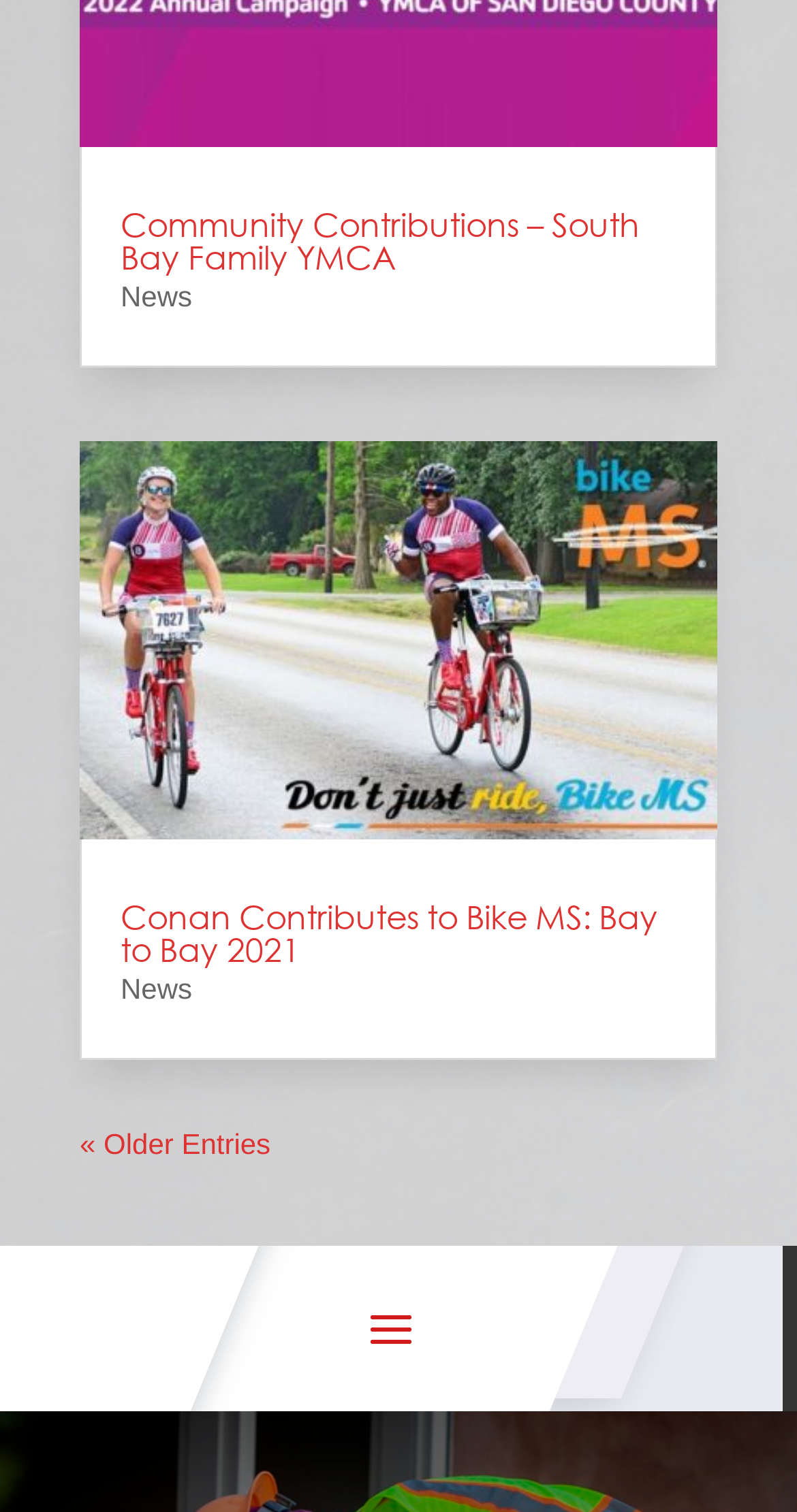Please respond to the question using a single word or phrase:
Is the webpage about news or community contributions?

Both